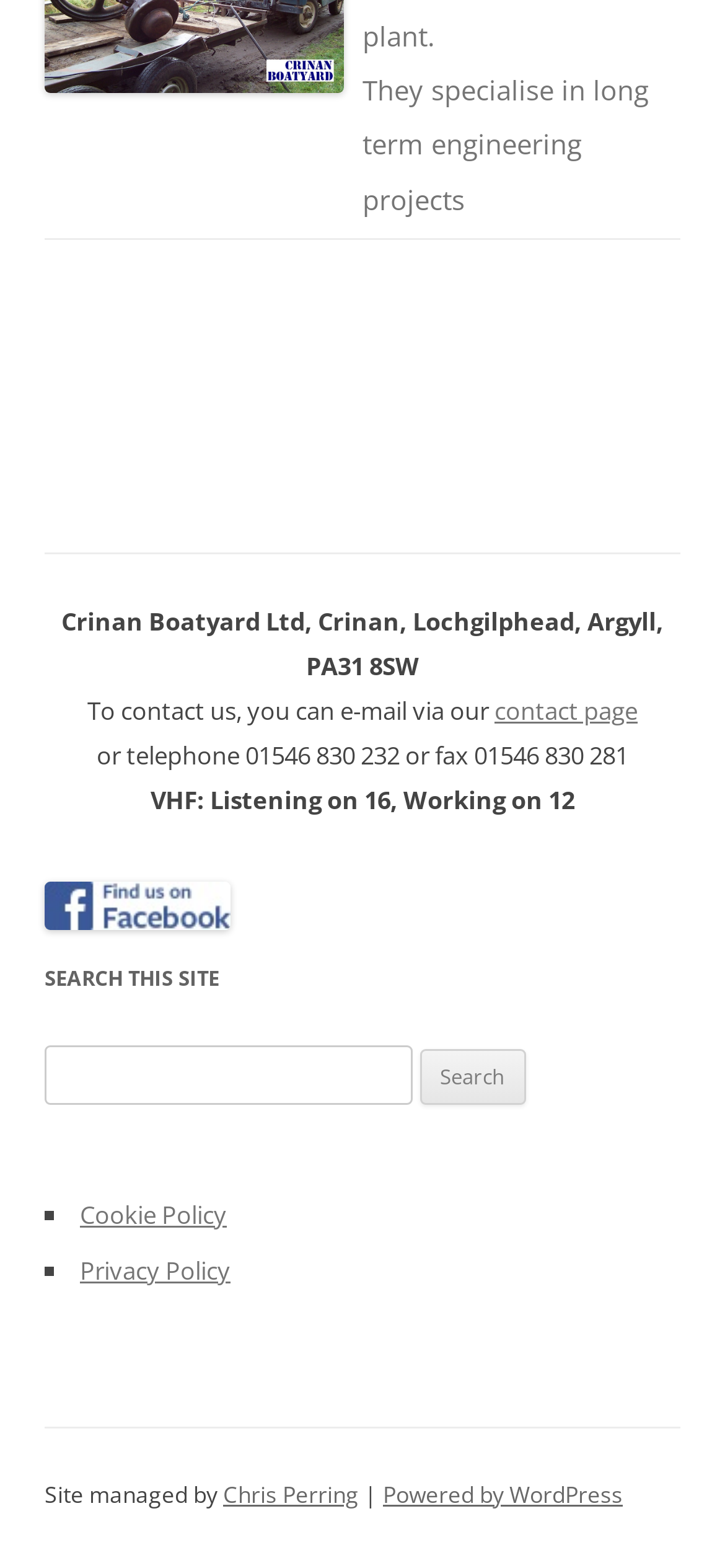What is the VHF frequency?
From the details in the image, answer the question comprehensively.

The VHF frequency is mentioned in the static text element 'VHF: Listening on 16, Working on 12' which is located below the contact information.